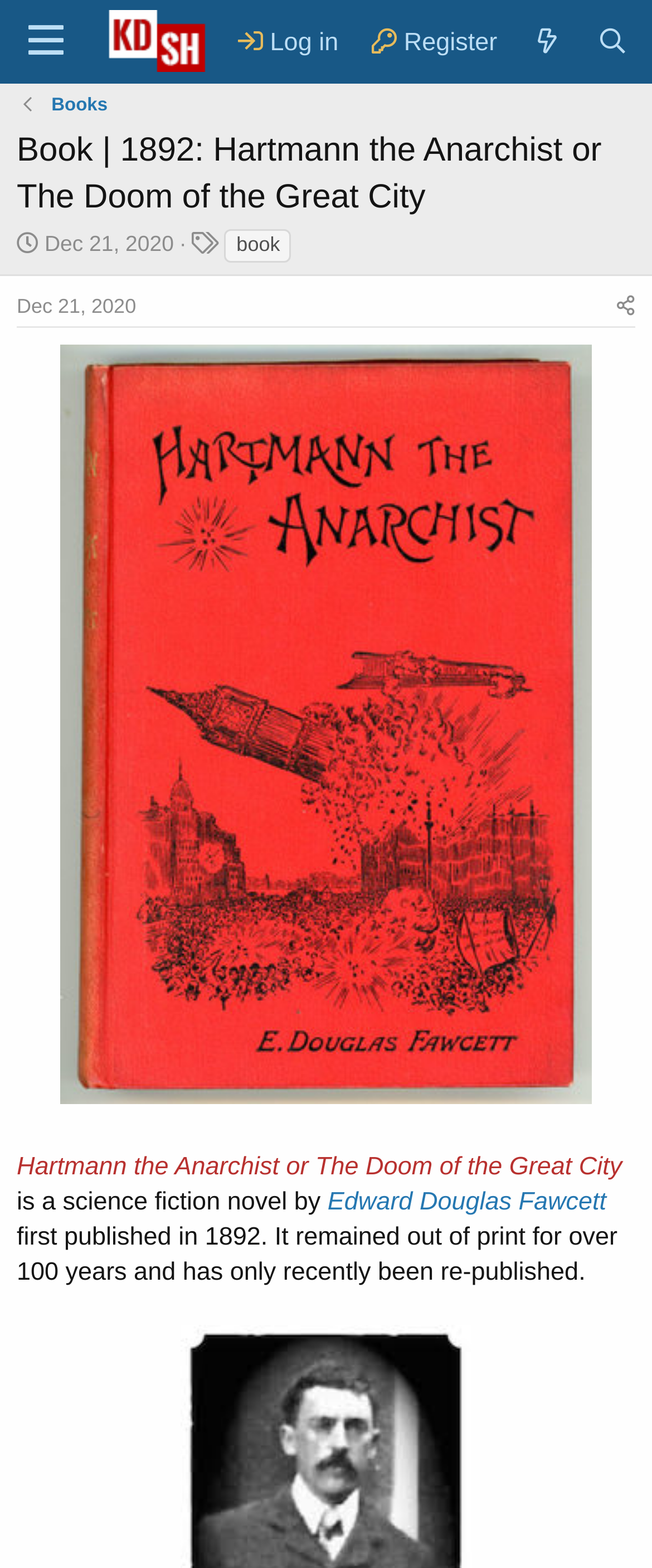Determine the main headline of the webpage and provide its text.

Book | 1892: Hartmann the Anarchist or The Doom of the Great City